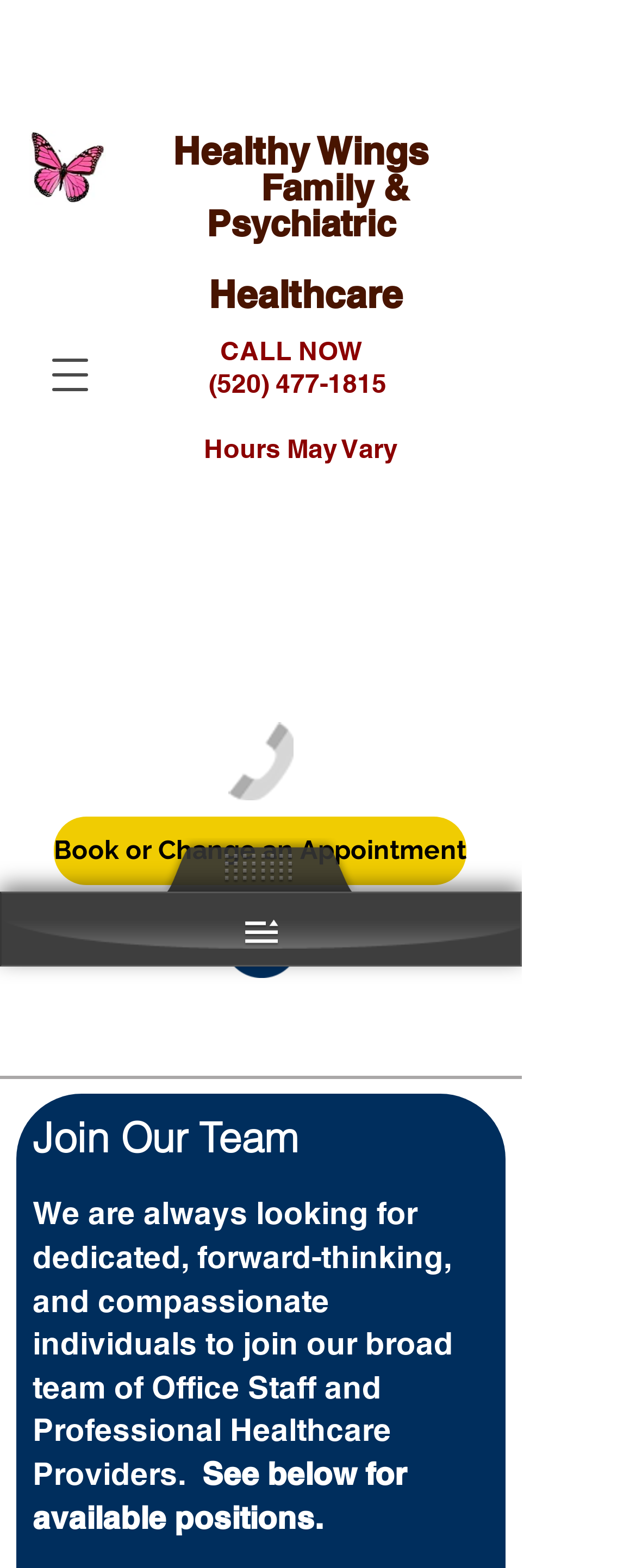Please provide a brief answer to the question using only one word or phrase: 
What is the button on the top left corner of the webpage?

Open navigation menu